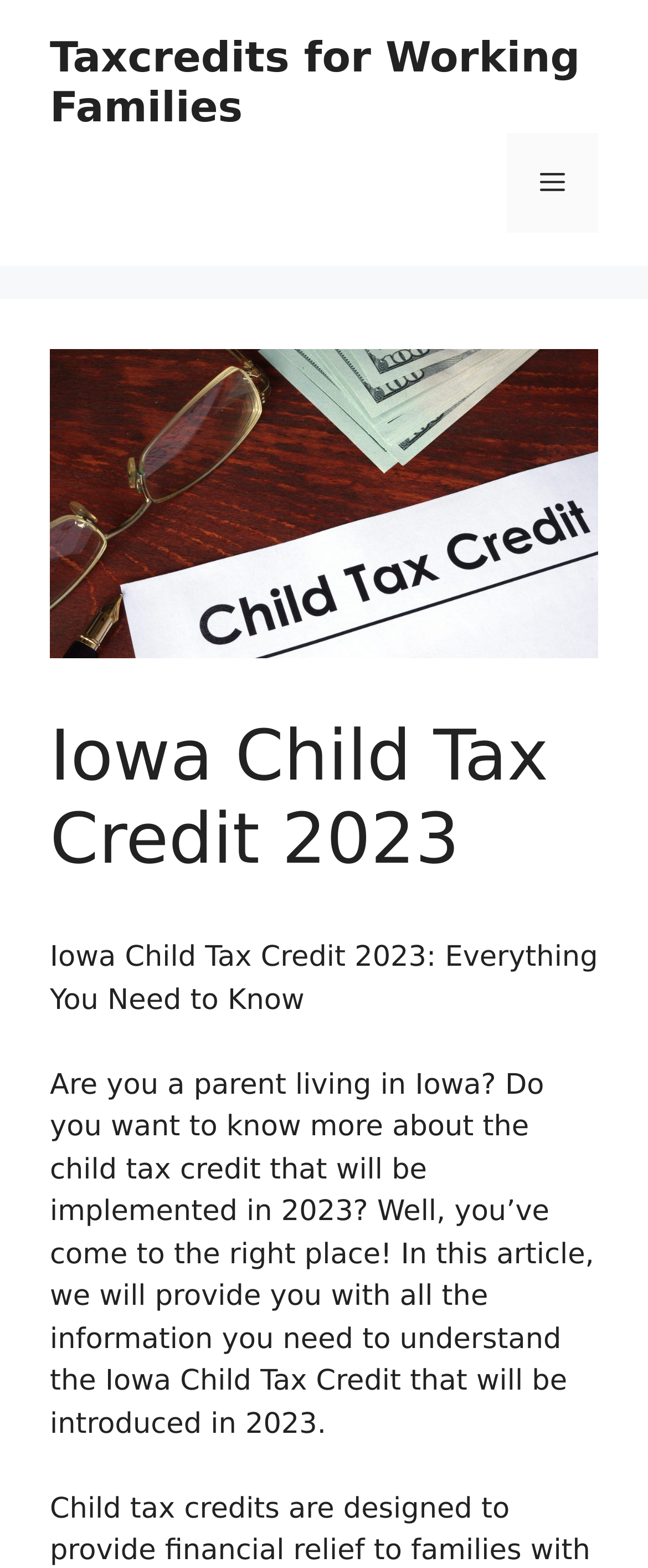Provide a brief response in the form of a single word or phrase:
What is the target audience of this webpage?

Parents living in Iowa